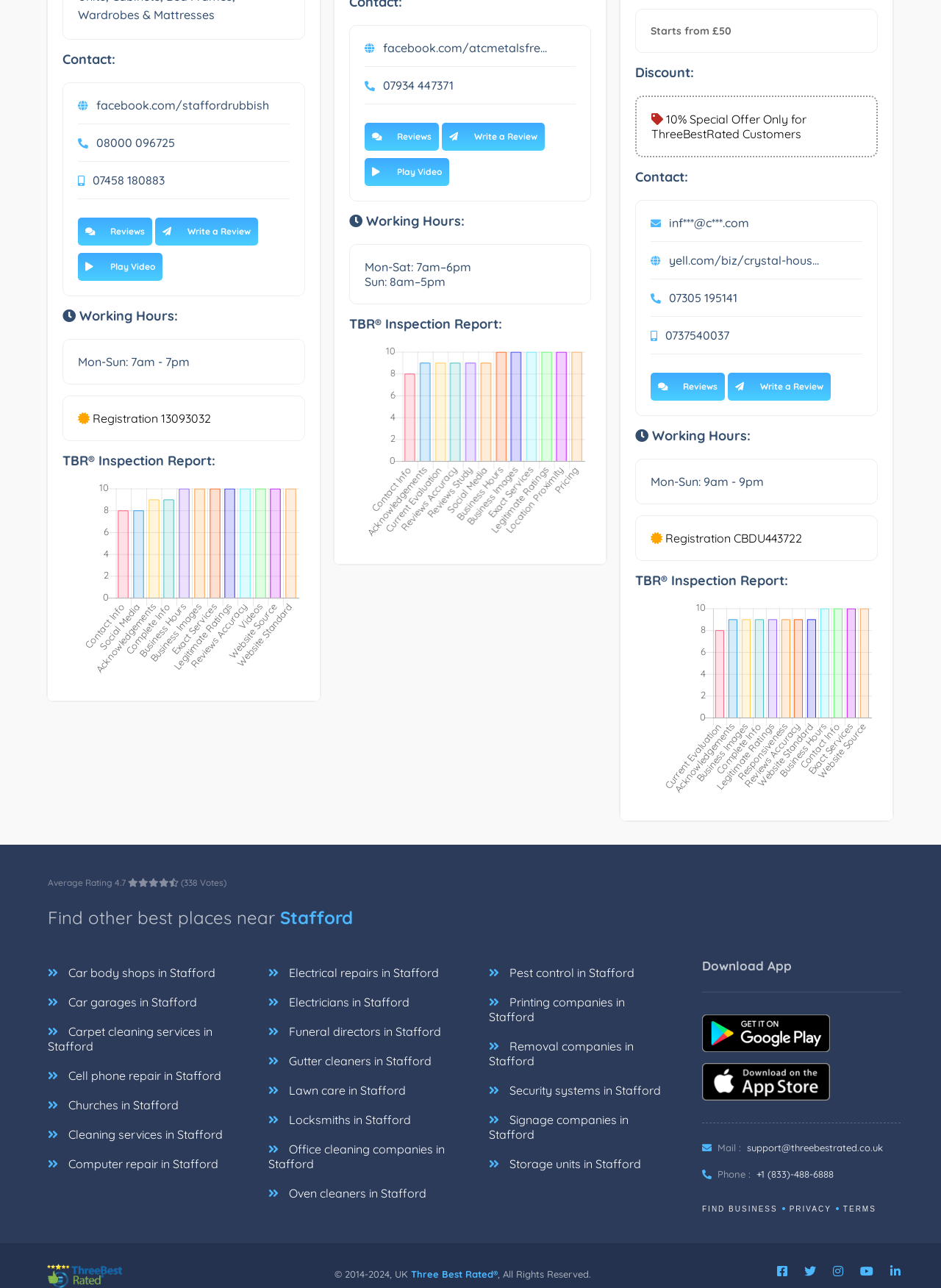Highlight the bounding box coordinates of the element that should be clicked to carry out the following instruction: "Write a Review". The coordinates must be given as four float numbers ranging from 0 to 1, i.e., [left, top, right, bottom].

[0.165, 0.169, 0.274, 0.19]